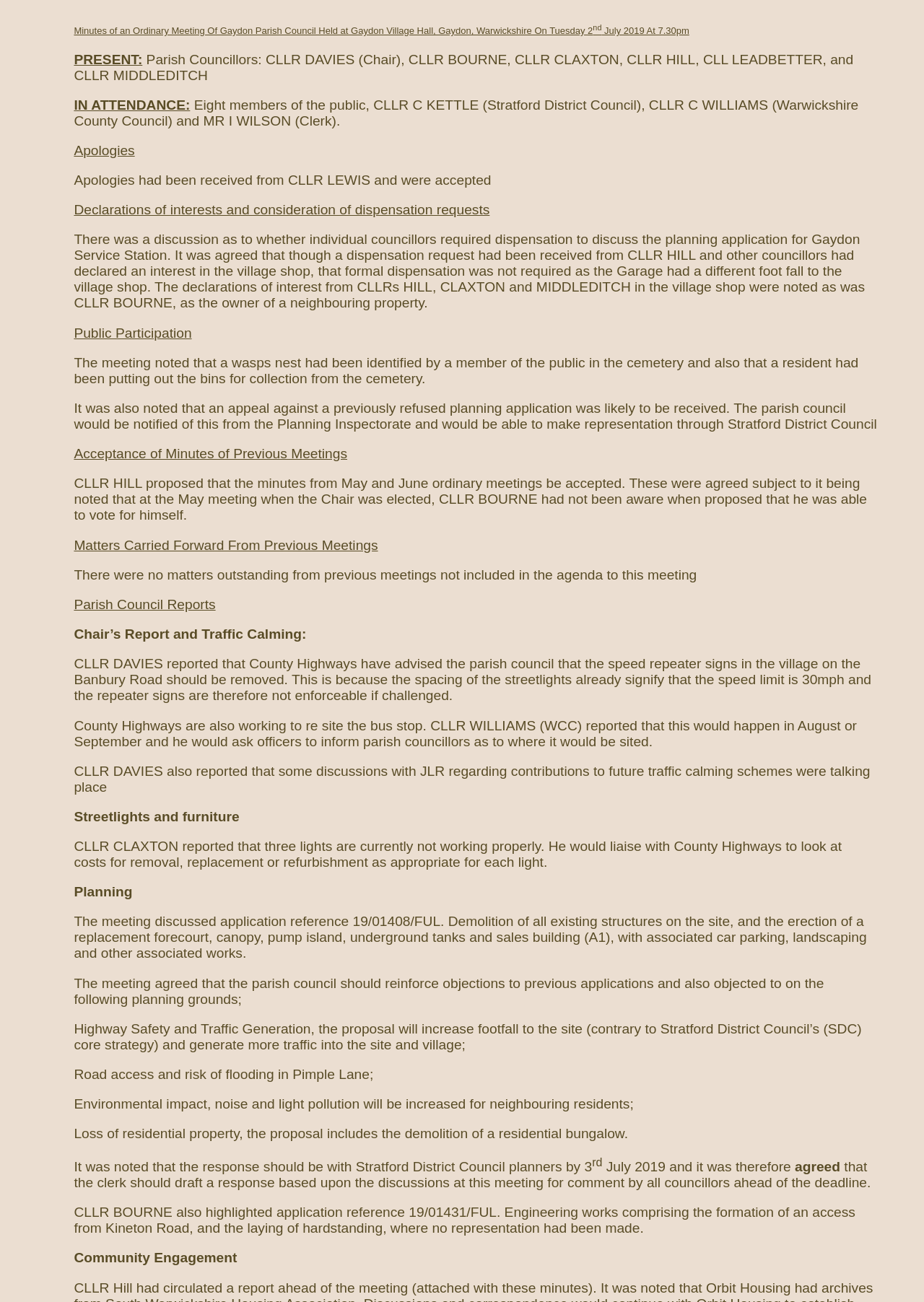Give a concise answer using one word or a phrase to the following question:
Who was the chair of the meeting?

CLLR DAVIES